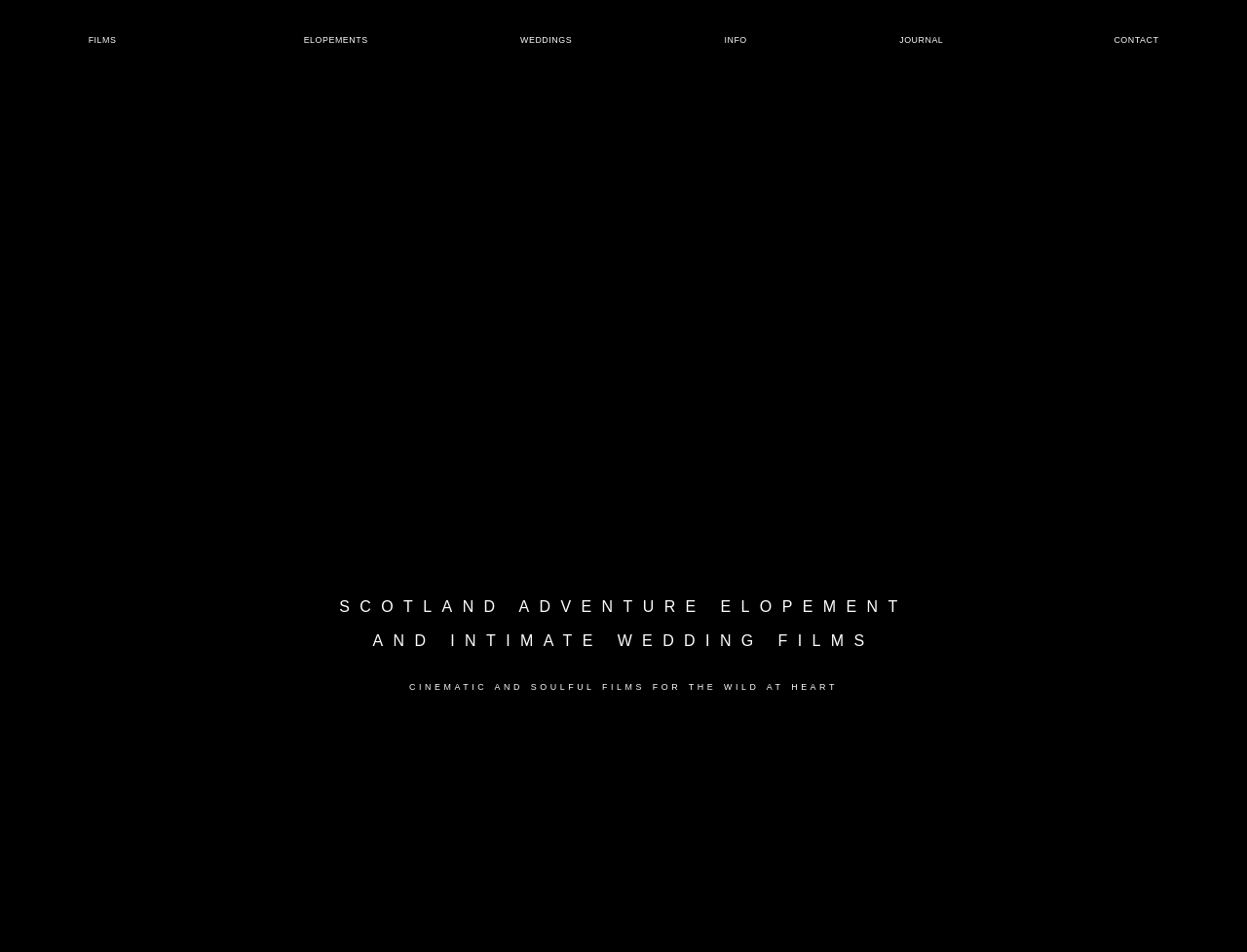Specify the bounding box coordinates of the region I need to click to perform the following instruction: "Check JOURNAL". The coordinates must be four float numbers in the range of 0 to 1, i.e., [left, top, right, bottom].

[0.721, 0.034, 0.757, 0.051]